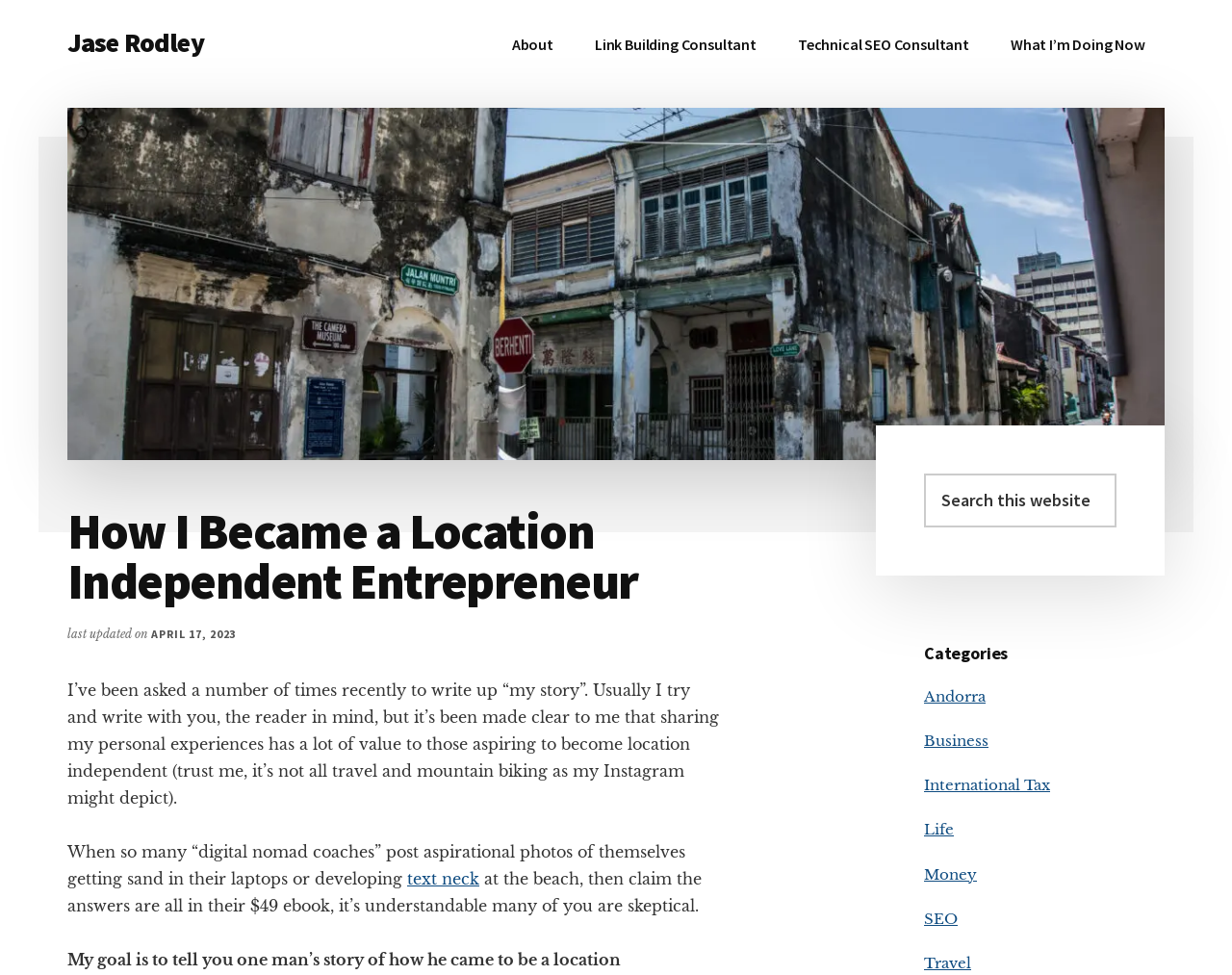Determine the bounding box coordinates (top-left x, top-left y, bottom-right x, bottom-right y) of the UI element described in the following text: Technical SEO Consultant

[0.632, 0.02, 0.802, 0.071]